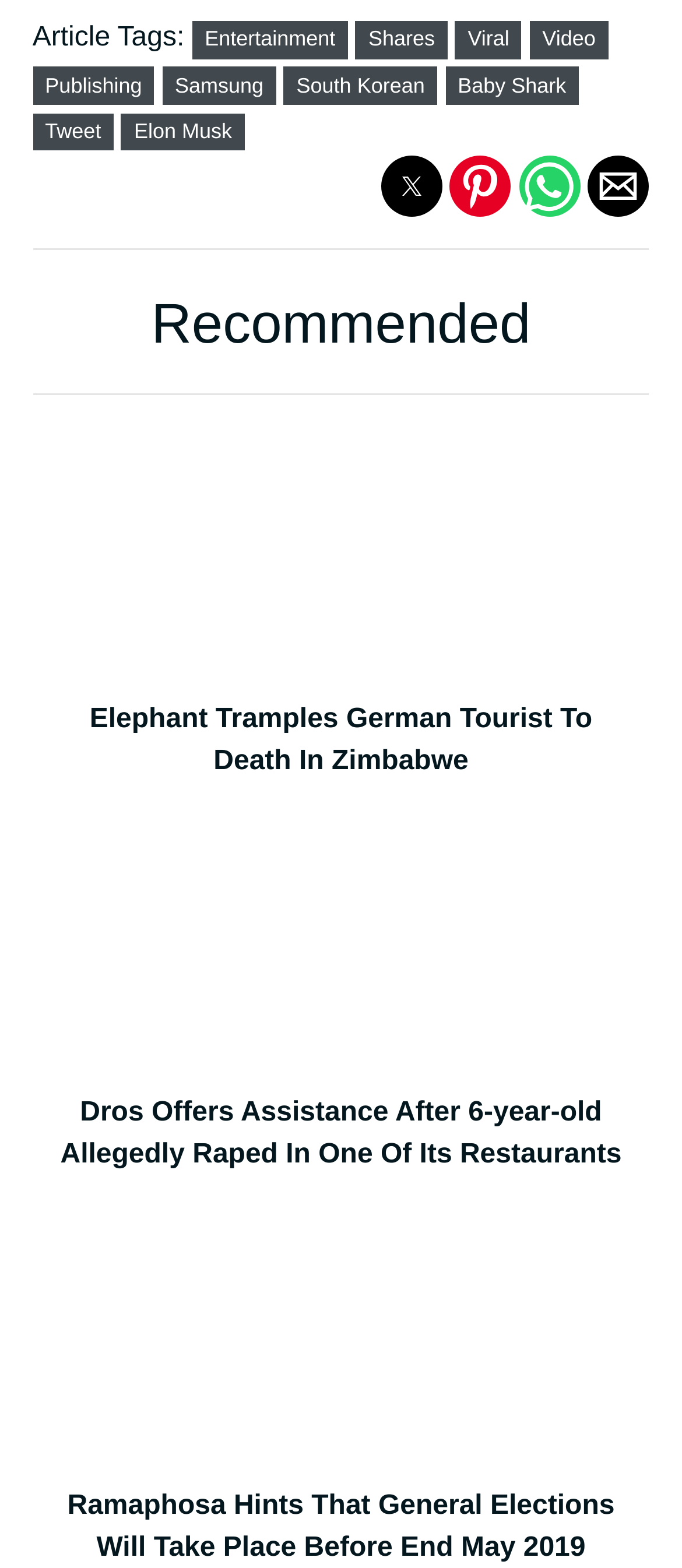Can you show the bounding box coordinates of the region to click on to complete the task described in the instruction: "Click on Elon Musk"?

[0.196, 0.076, 0.34, 0.091]